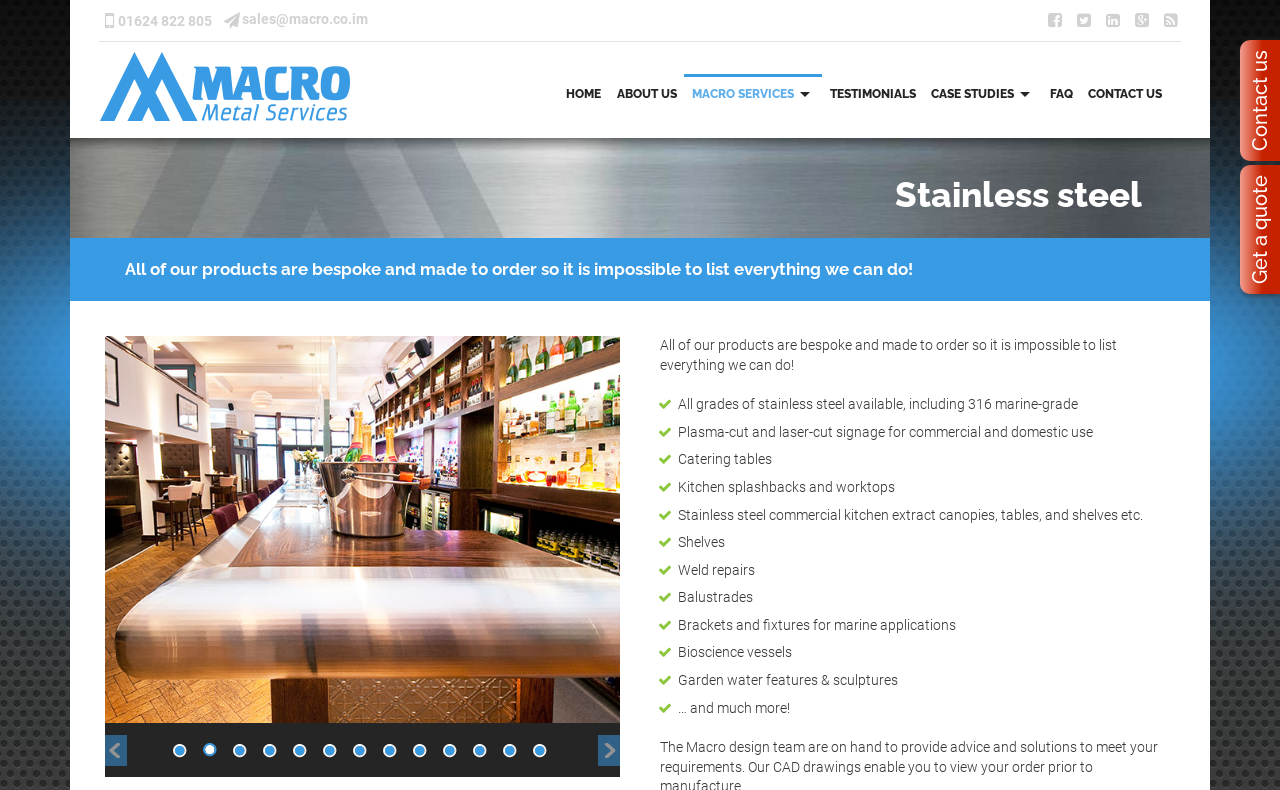What is the purpose of the 'Get a quote' link?
Answer the question with a thorough and detailed explanation.

I inferred the purpose of the 'Get a quote' link by its text and its location at the top of the webpage, next to the 'Contact us' link, which suggests that it is related to inquiring about the company's services.